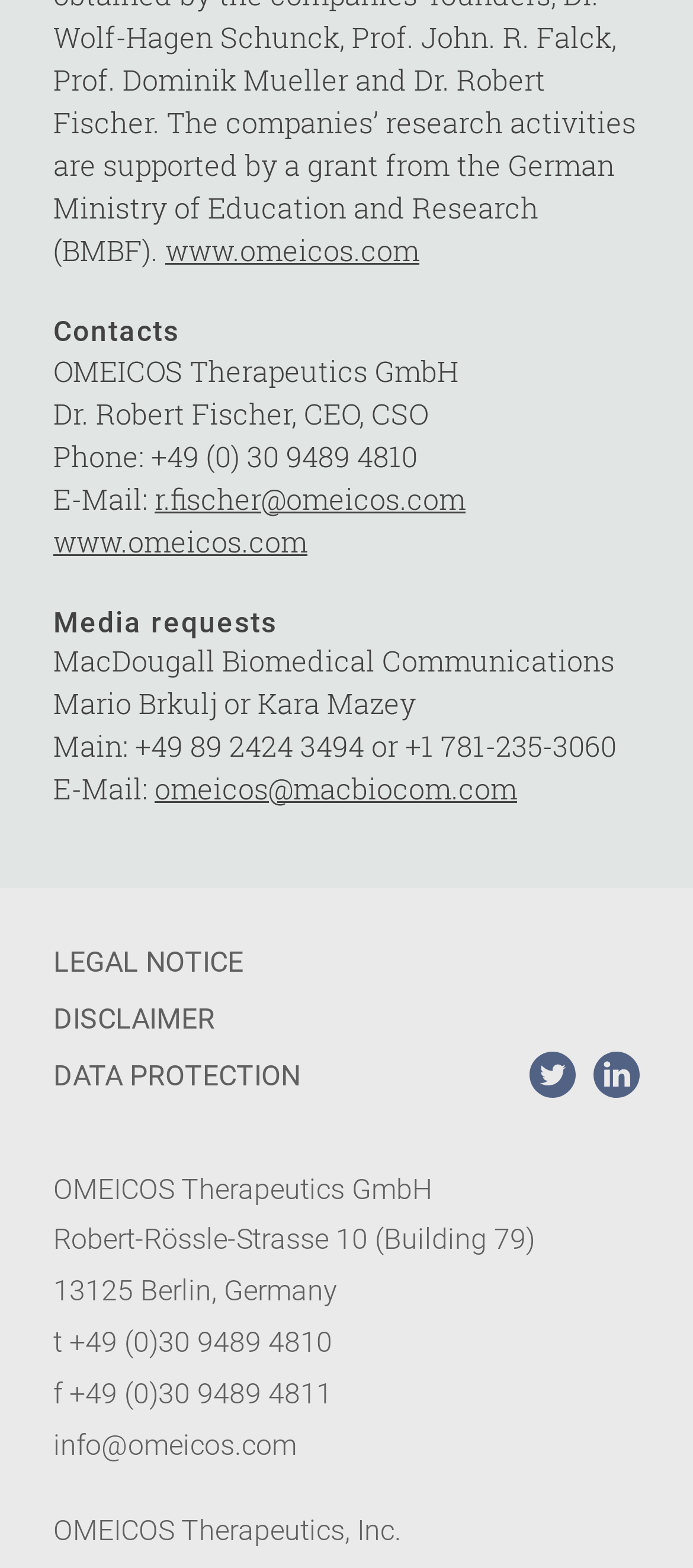What is the email address for general inquiries? Refer to the image and provide a one-word or short phrase answer.

info@omeicos.com